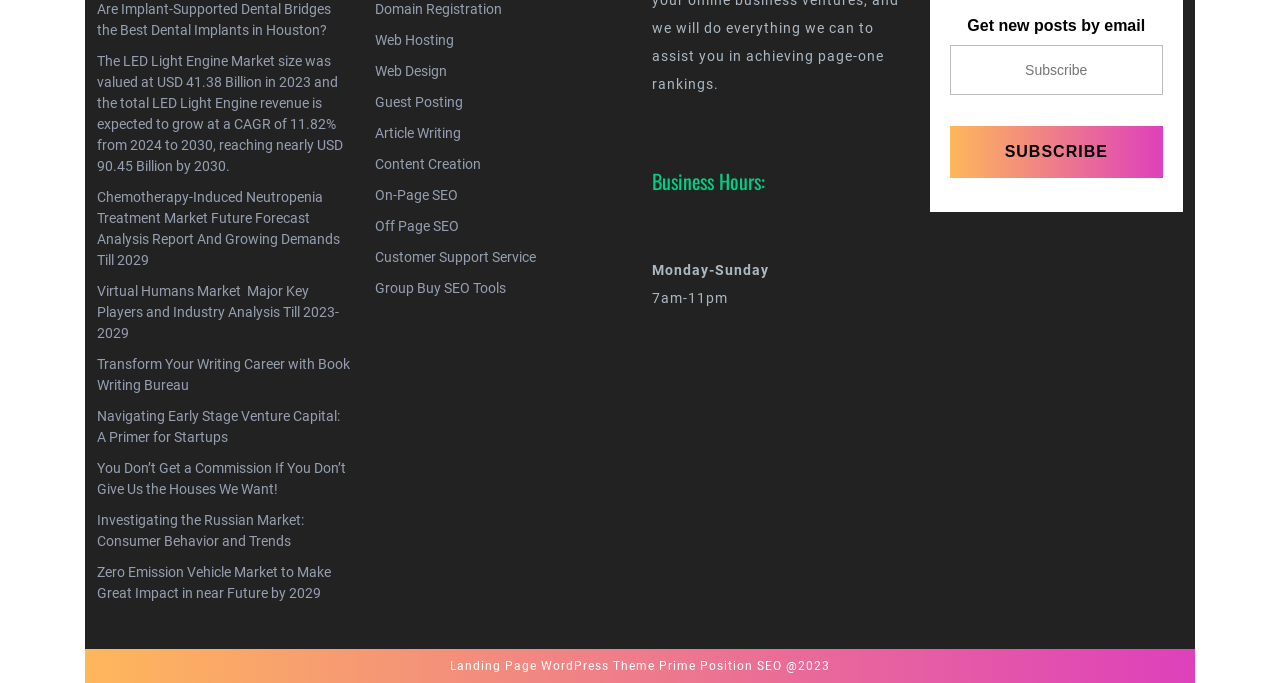Find the bounding box coordinates of the area that needs to be clicked in order to achieve the following instruction: "Visit Wes Preston's homepage". The coordinates should be specified as four float numbers between 0 and 1, i.e., [left, top, right, bottom].

None